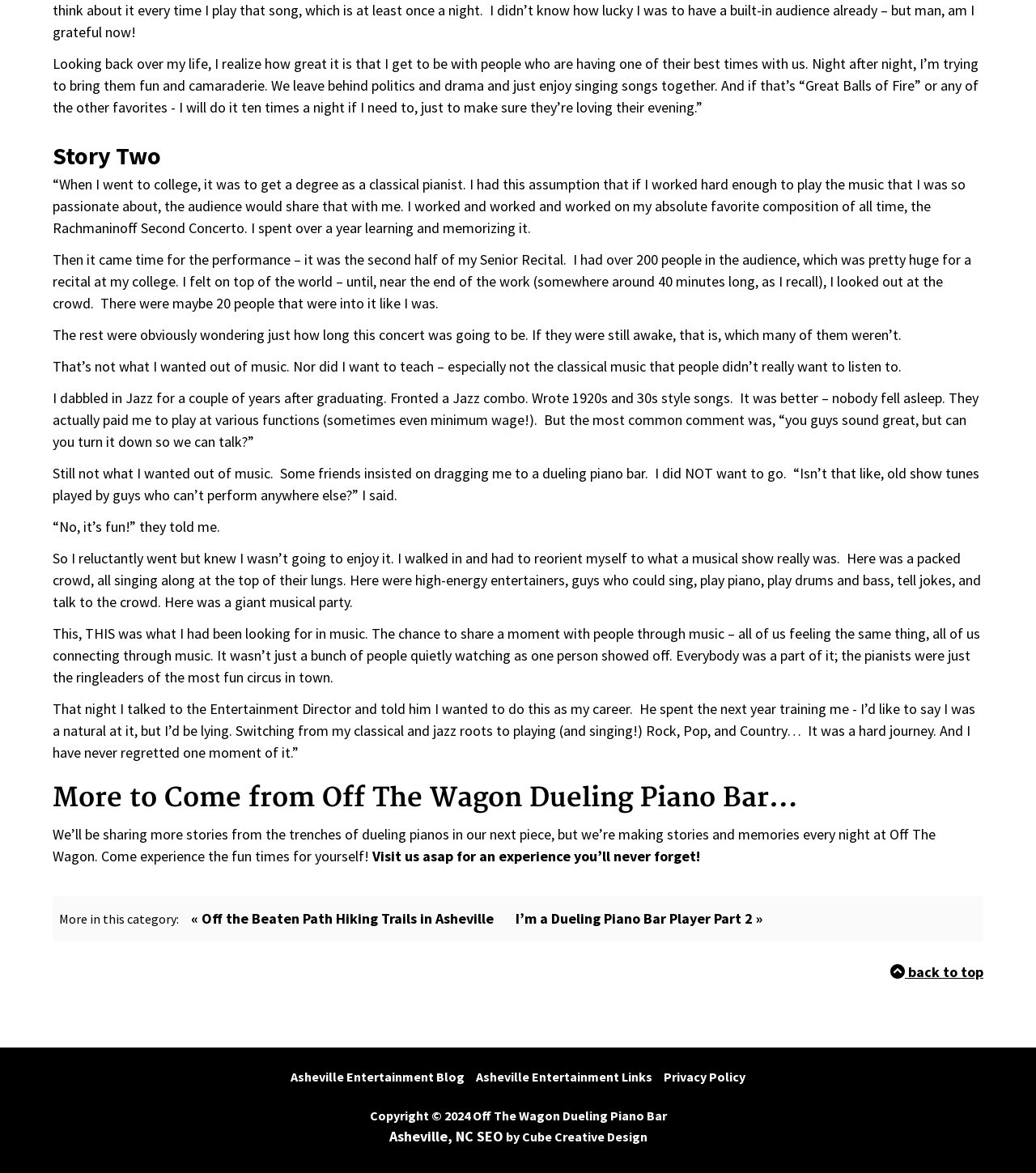Please find the bounding box coordinates (top-left x, top-left y, bottom-right x, bottom-right y) in the screenshot for the UI element described as follows: Privacy Policy

[0.638, 0.911, 0.723, 0.925]